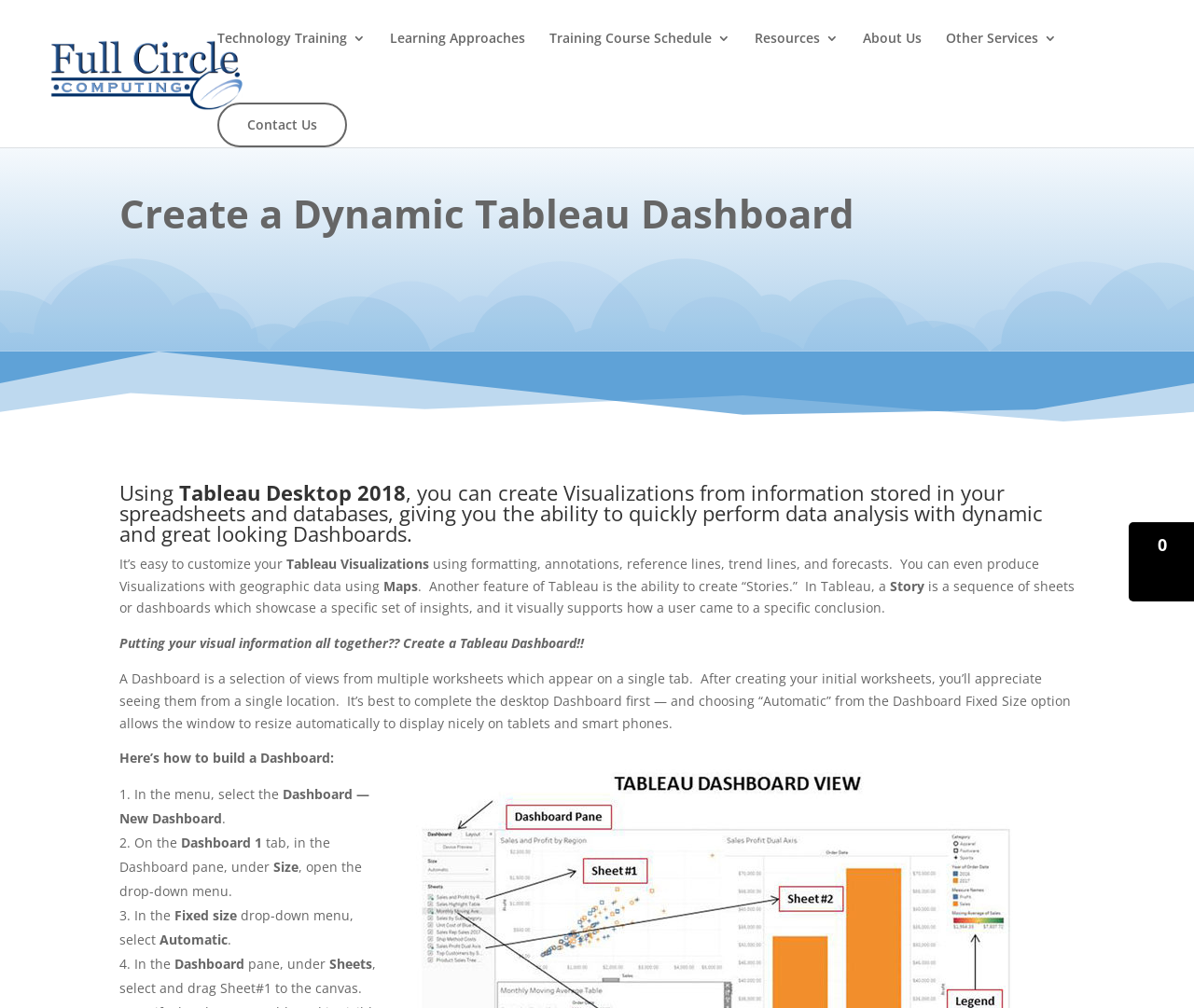How many steps are involved in building a dashboard?
Please provide a comprehensive answer based on the details in the screenshot.

The webpage provides a step-by-step guide to building a dashboard, which involves 4 steps: selecting the 'Dashboard' menu, creating a new dashboard, setting the size to 'Automatic', and selecting and dragging a sheet to the canvas.